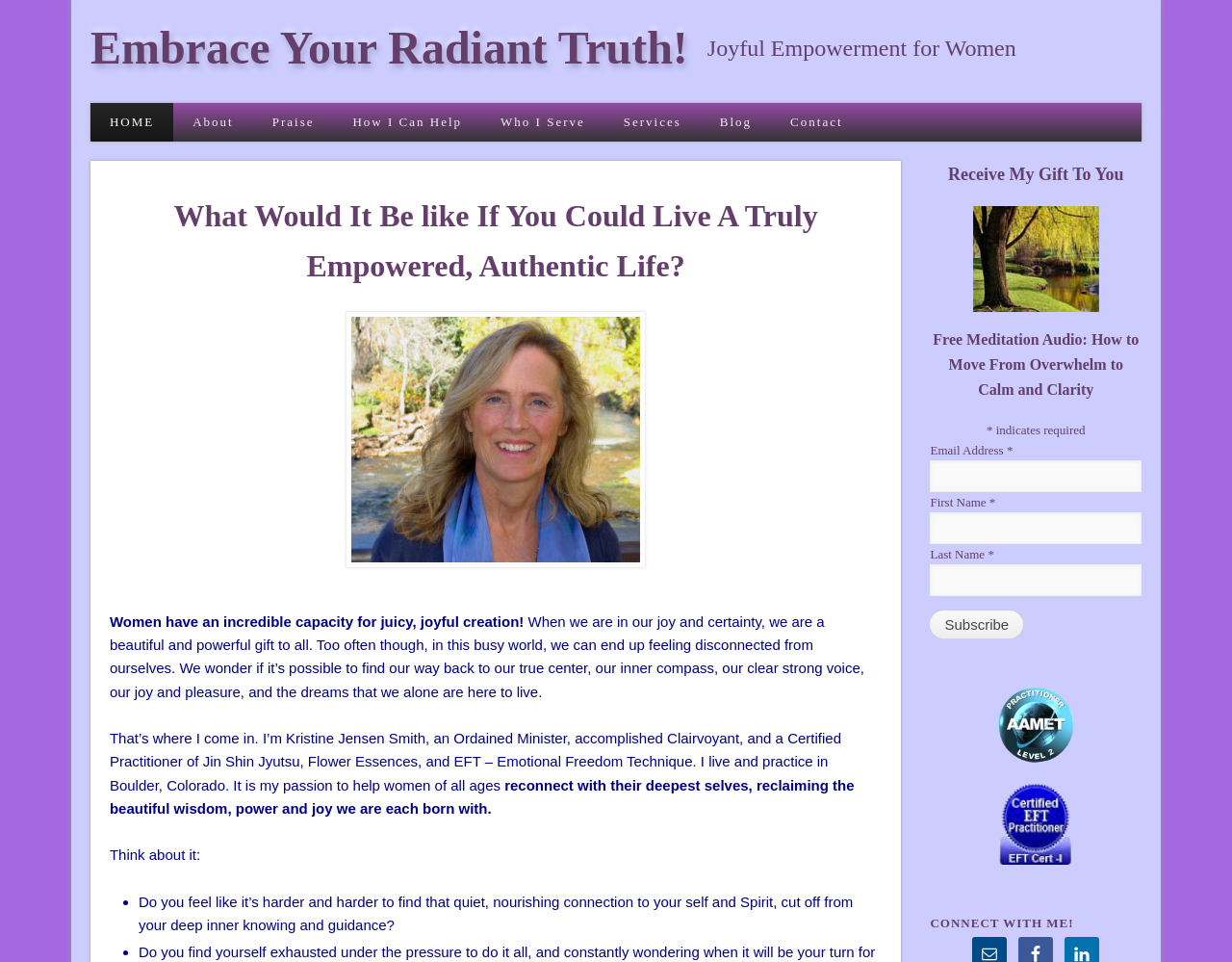What is the profession of the person helping women?
Please provide a single word or phrase answer based on the image.

Ordained Minister